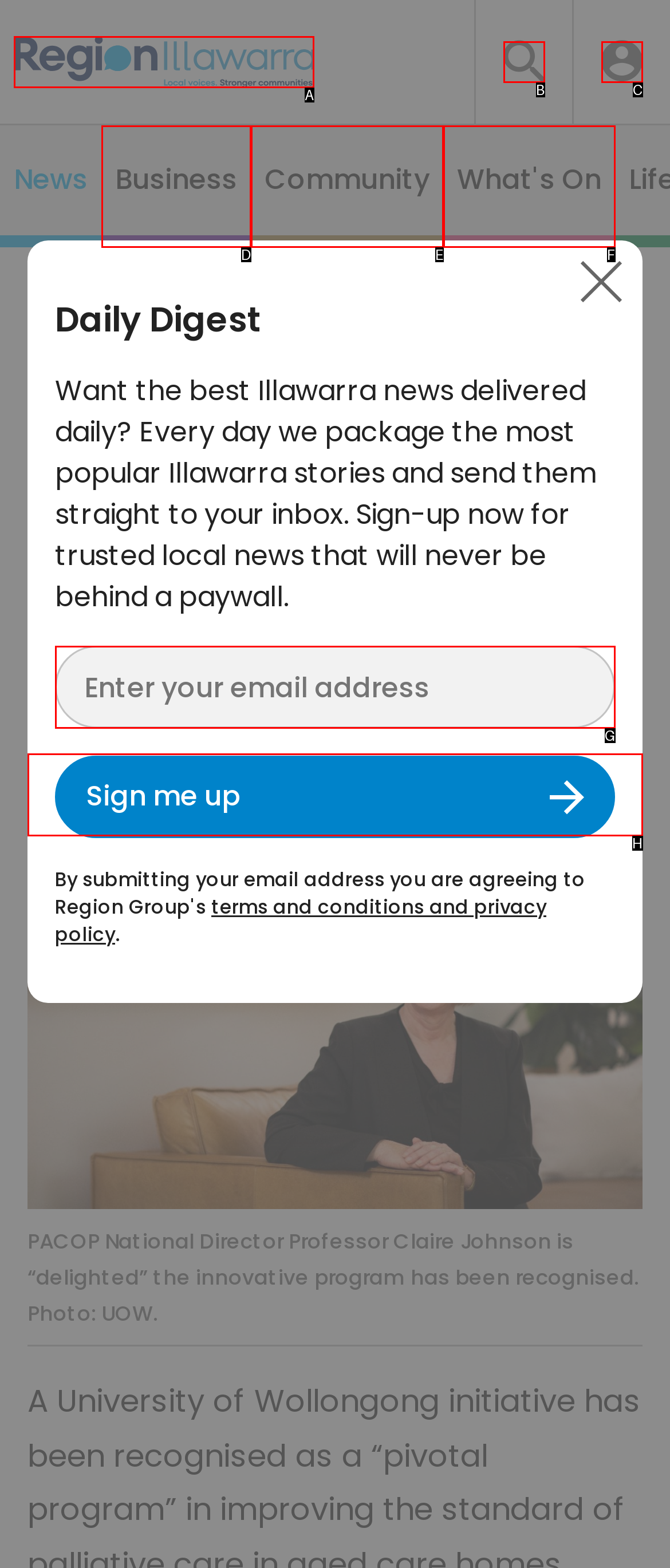Match the option to the description: title="Login to Region Illawarra"
State the letter of the correct option from the available choices.

C